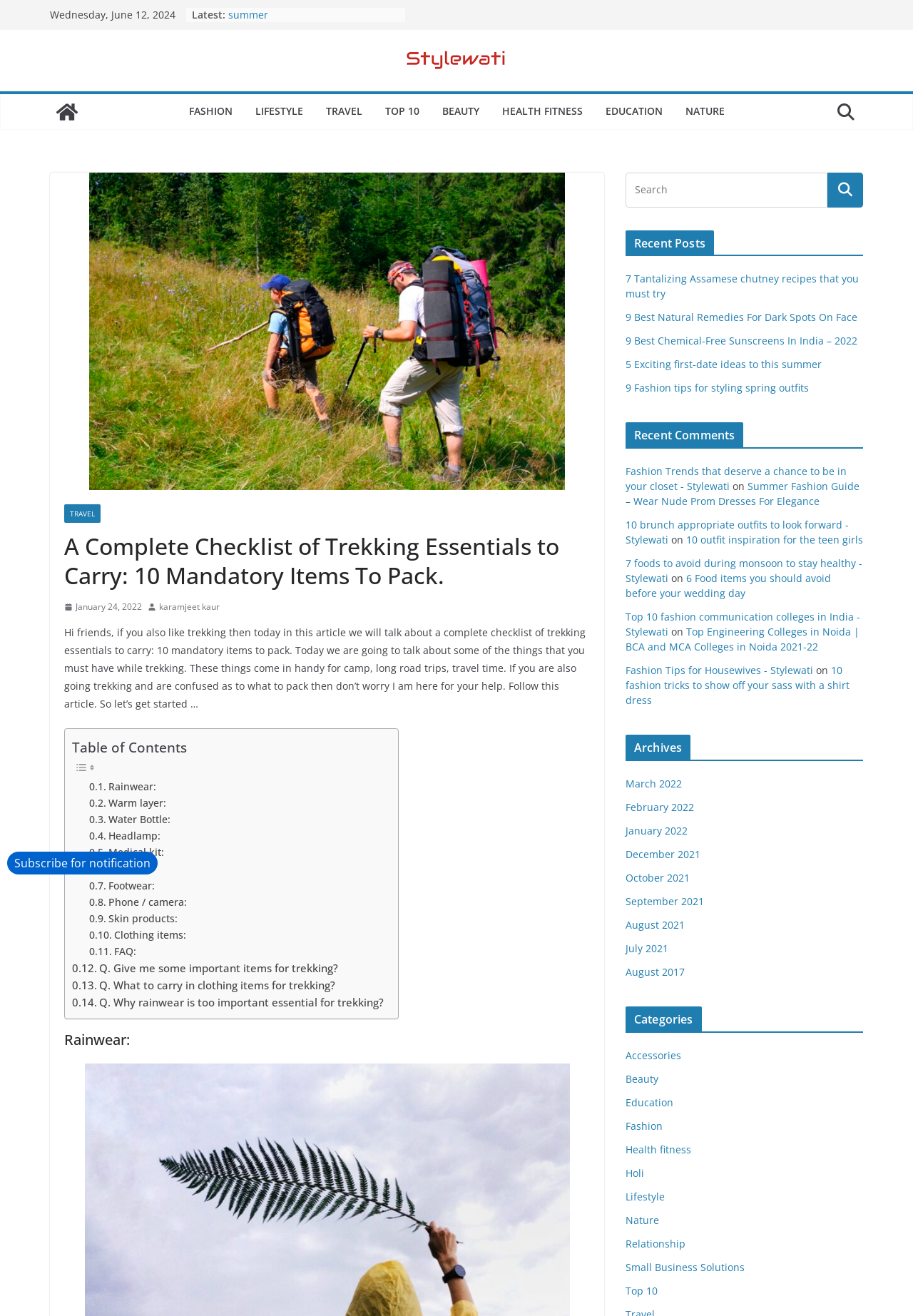Please locate the clickable area by providing the bounding box coordinates to follow this instruction: "Click on the 'FASHION' link".

[0.207, 0.077, 0.254, 0.093]